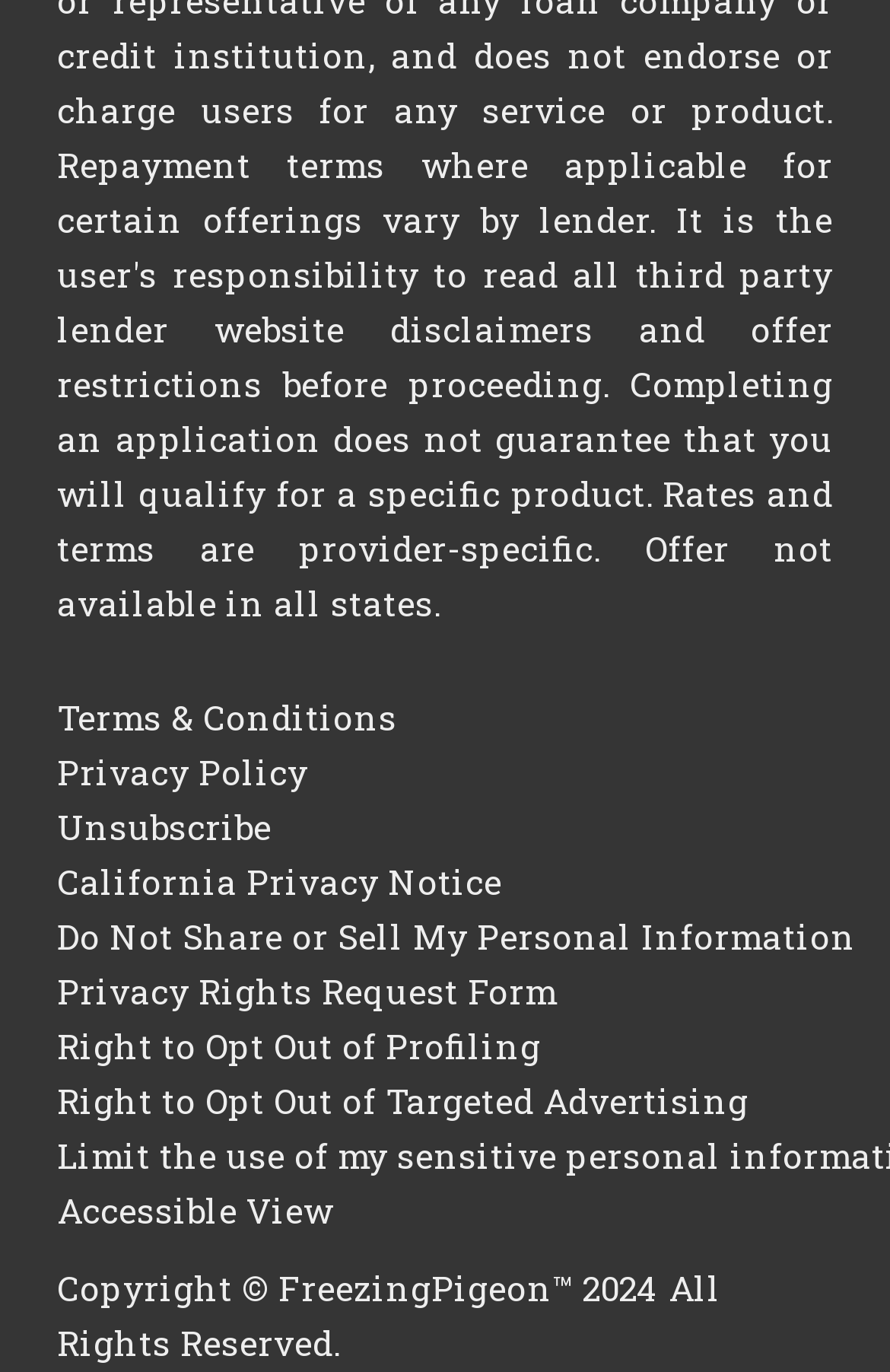Indicate the bounding box coordinates of the element that needs to be clicked to satisfy the following instruction: "Learn about California privacy notice". The coordinates should be four float numbers between 0 and 1, i.e., [left, top, right, bottom].

[0.064, 0.625, 0.564, 0.658]